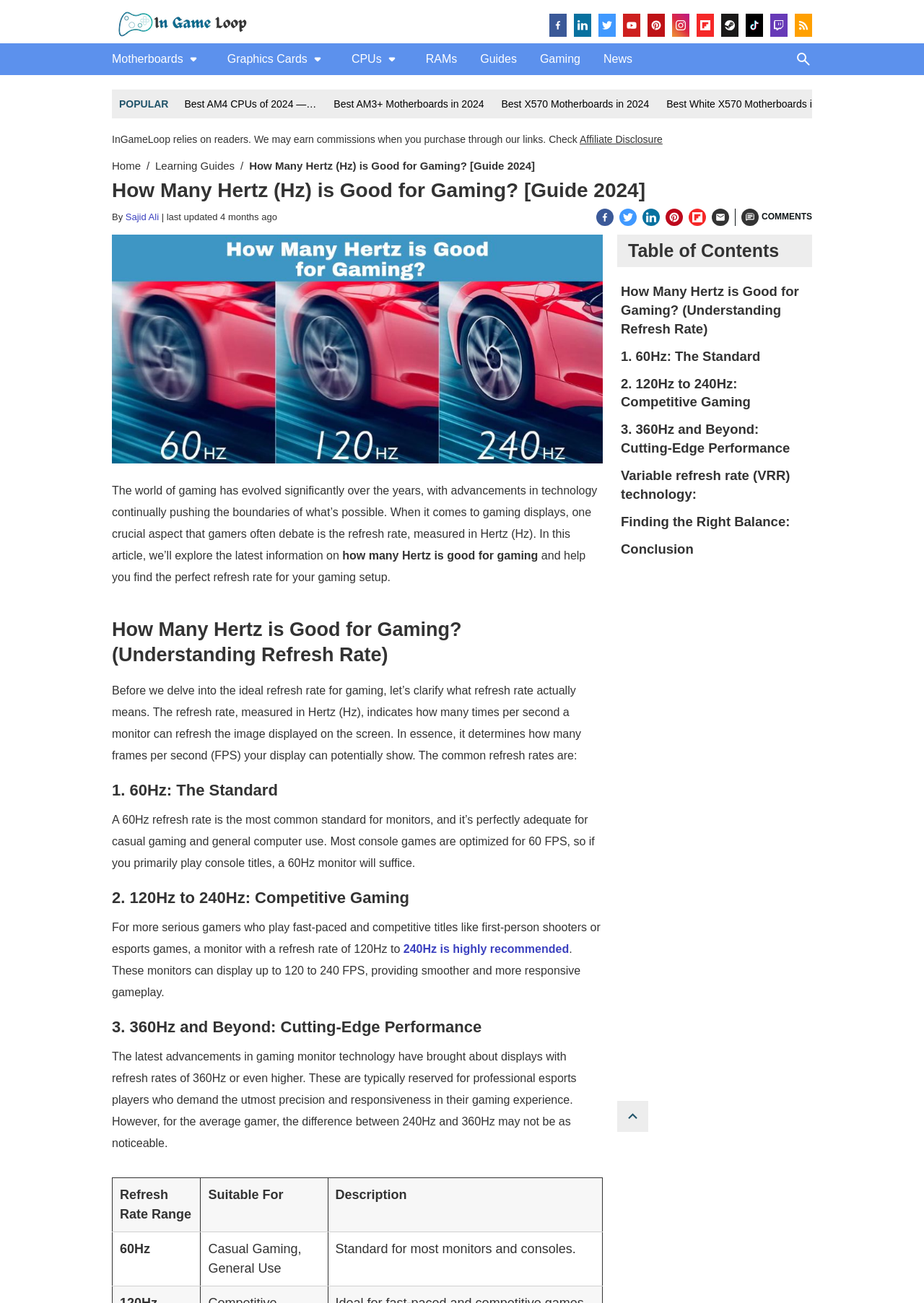Provide a brief response to the question below using one word or phrase:
What is the most common standard refresh rate for monitors?

60Hz